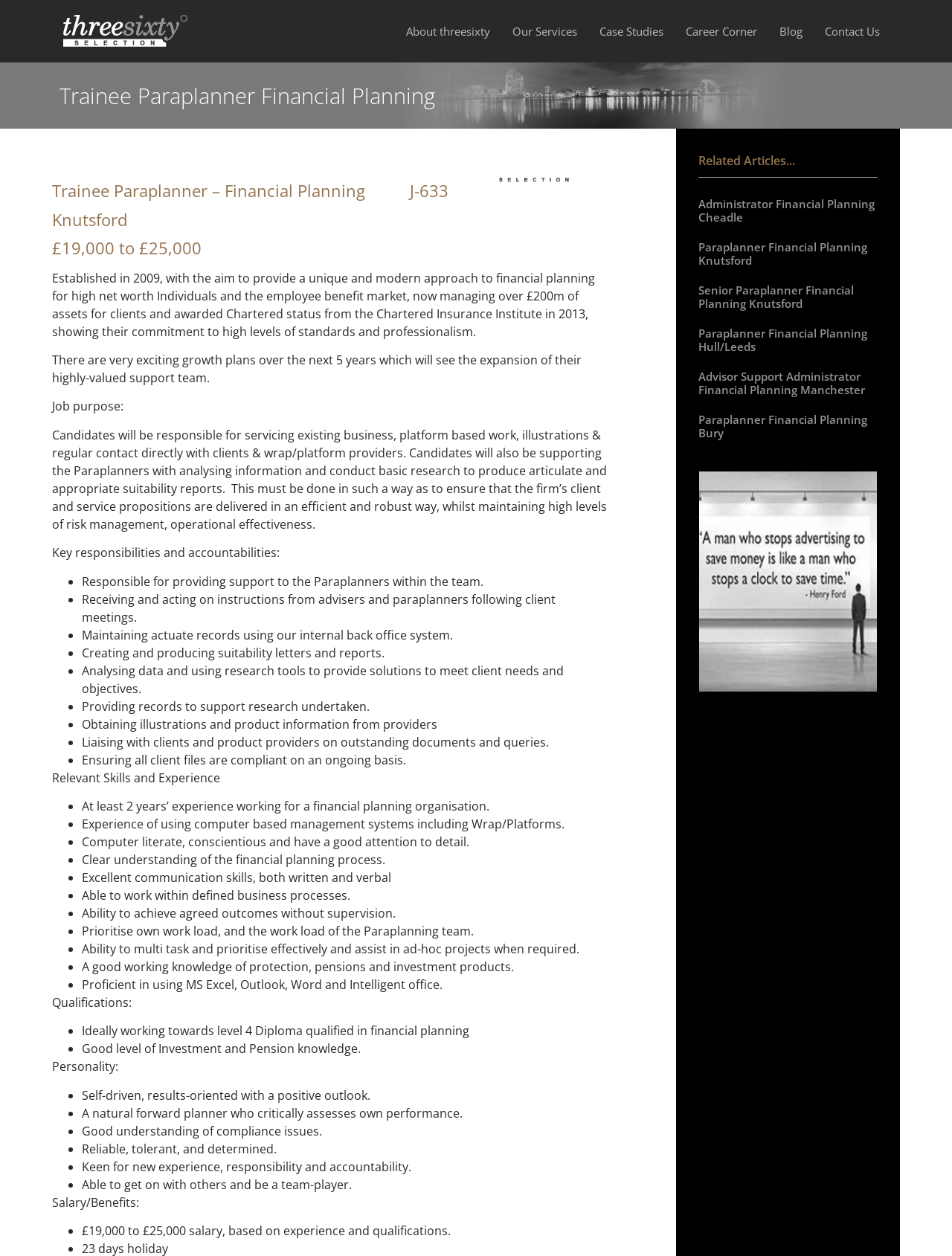Using the element description Career Corner, predict the bounding box coordinates for the UI element. Provide the coordinates in (top-left x, top-left y, bottom-right x, bottom-right y) format with values ranging from 0 to 1.

[0.711, 0.011, 0.805, 0.038]